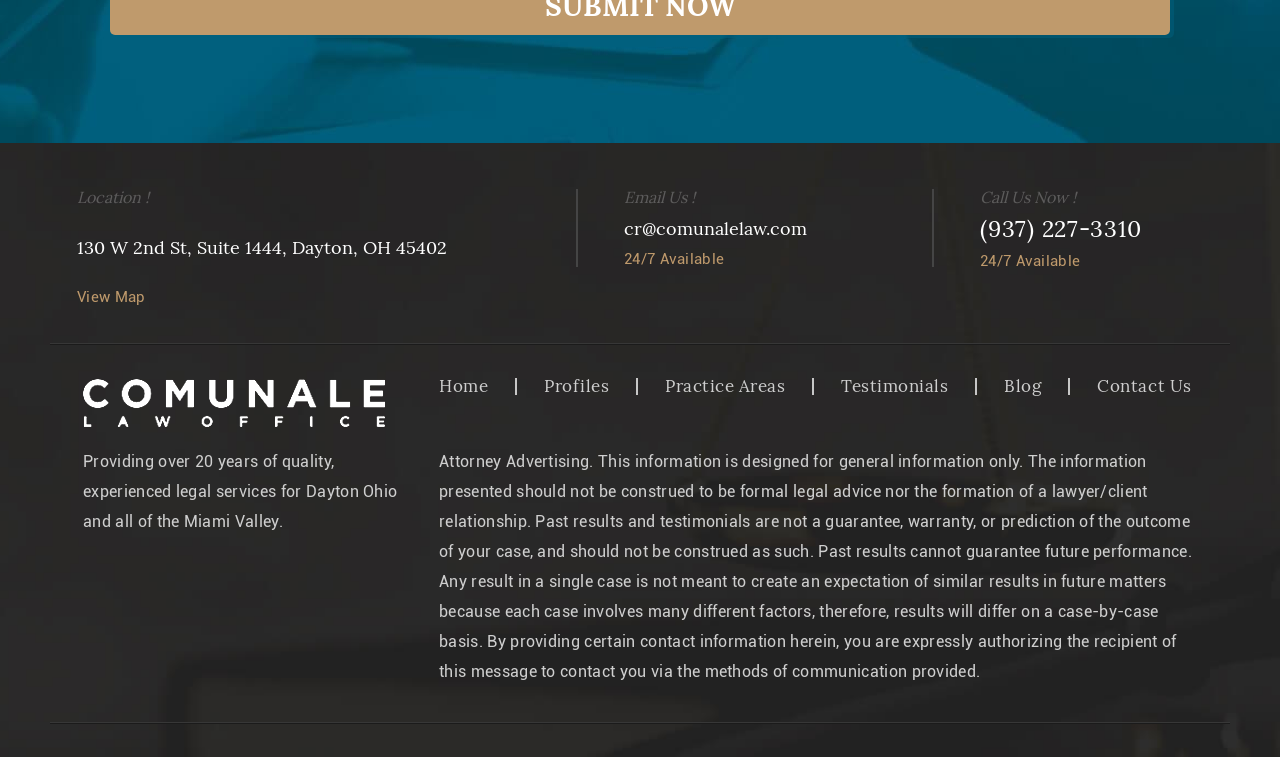Reply to the question below using a single word or brief phrase:
How many years of legal services has the law firm provided?

over 20 years